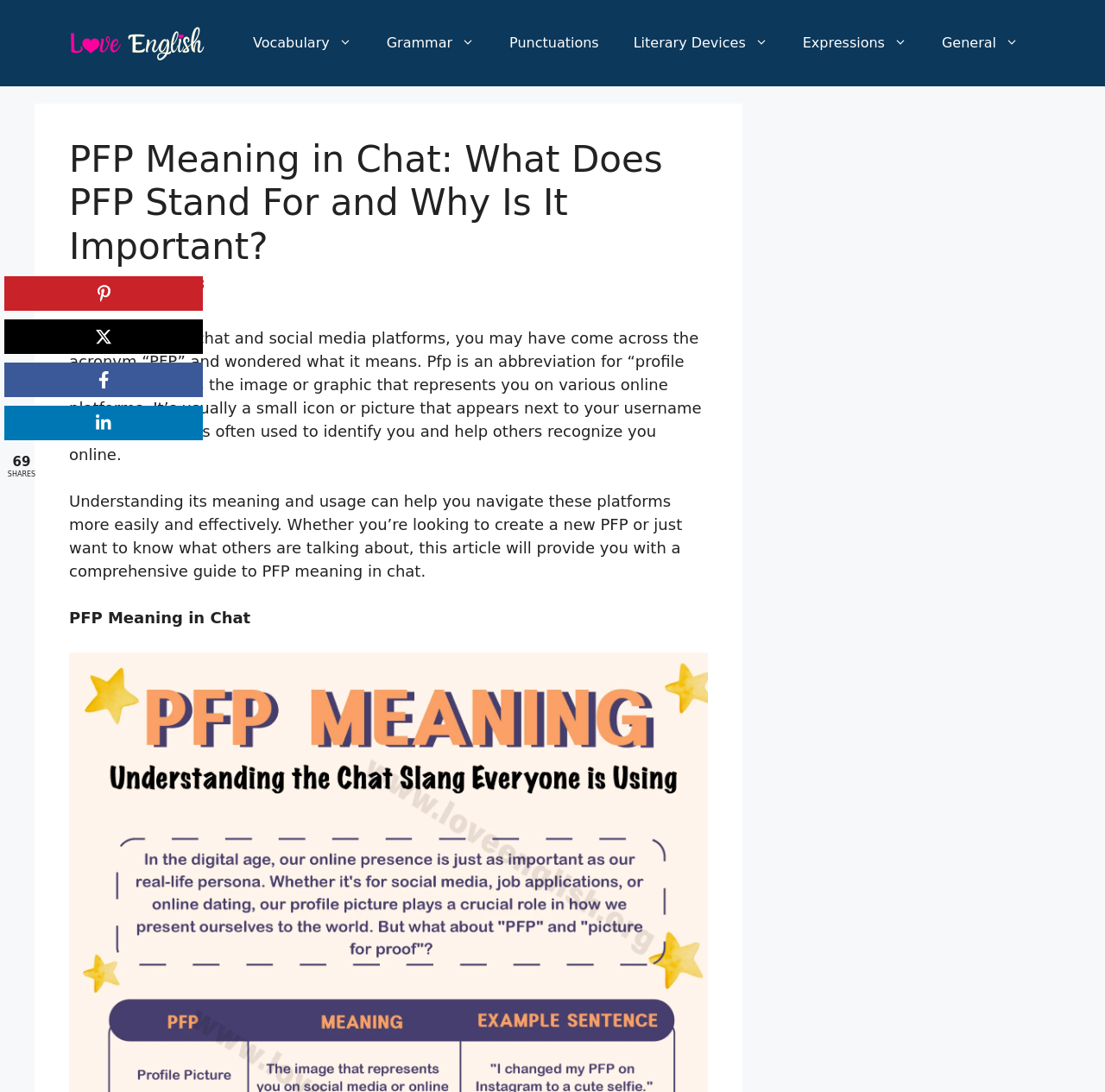Locate the bounding box coordinates of the region to be clicked to comply with the following instruction: "Check the number of shares". The coordinates must be four float numbers between 0 and 1, in the form [left, top, right, bottom].

[0.011, 0.415, 0.028, 0.43]